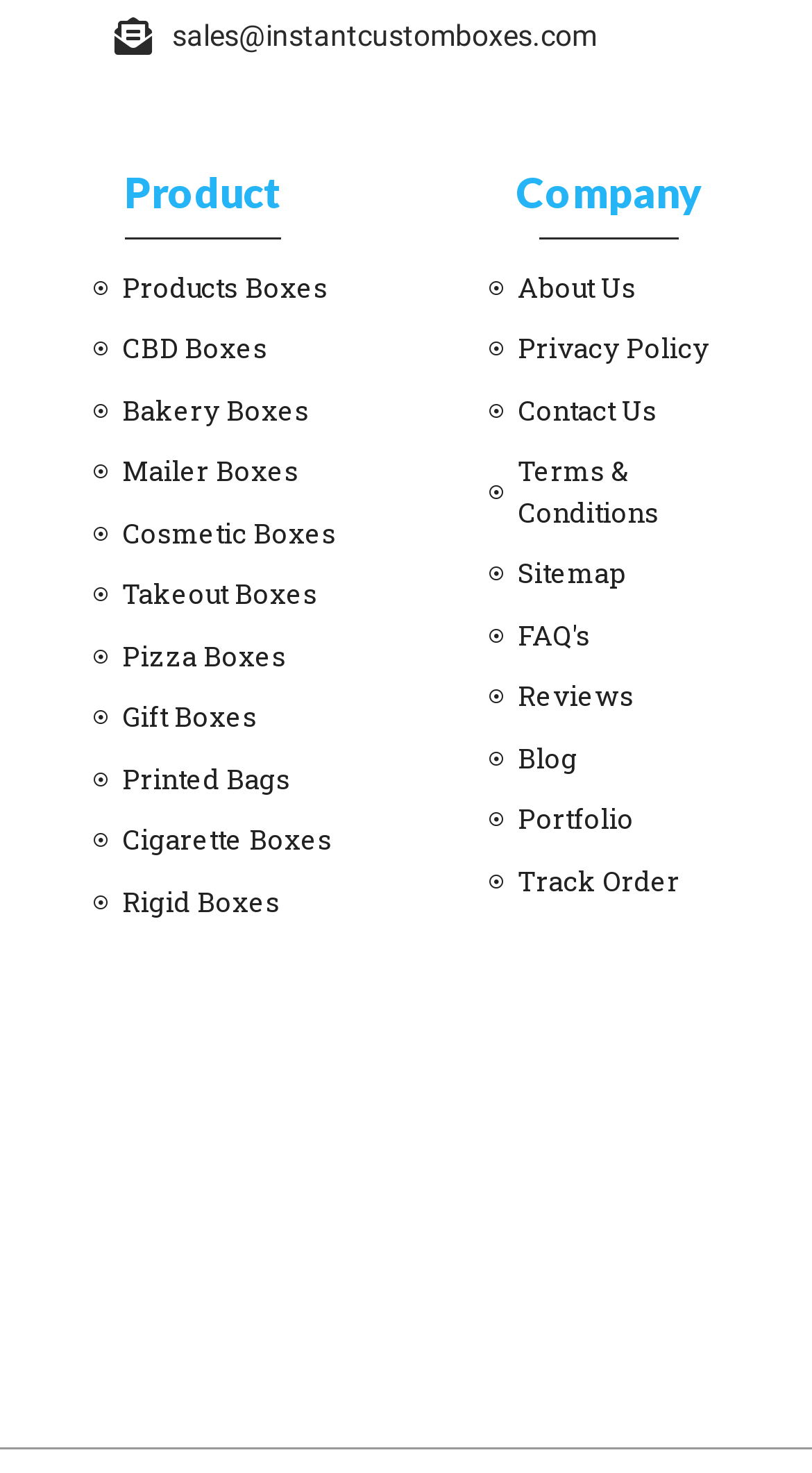Identify the bounding box coordinates necessary to click and complete the given instruction: "Go to CBD Boxes".

[0.115, 0.223, 0.33, 0.251]